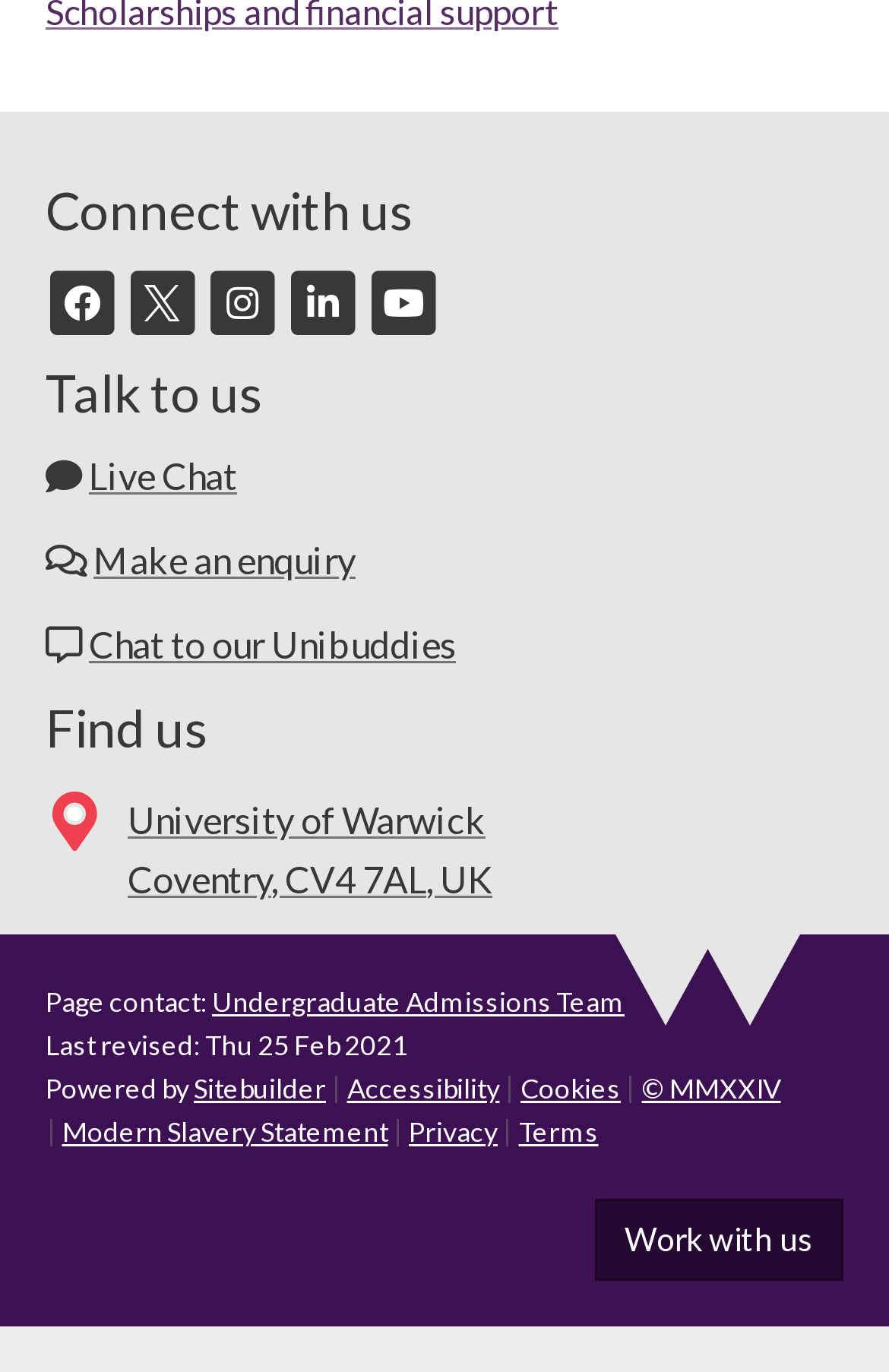What is the university's address?
Based on the image, answer the question with as much detail as possible.

The webpage has a section 'Find us' which provides the university's address. The address is The University of Warwick, Coventry, CV4 7AL, UK.